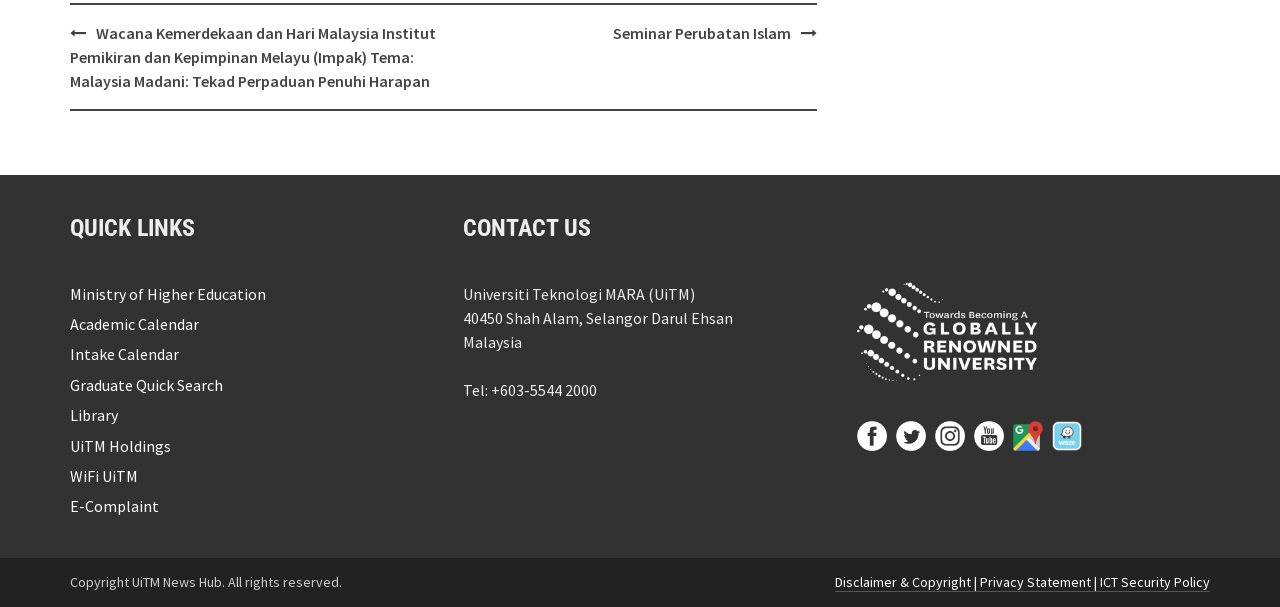Identify the bounding box coordinates of the element to click to follow this instruction: 'Follow UiTM on Facebook'. Ensure the coordinates are four float values between 0 and 1, provided as [left, top, right, bottom].

[0.669, 0.698, 0.693, 0.731]